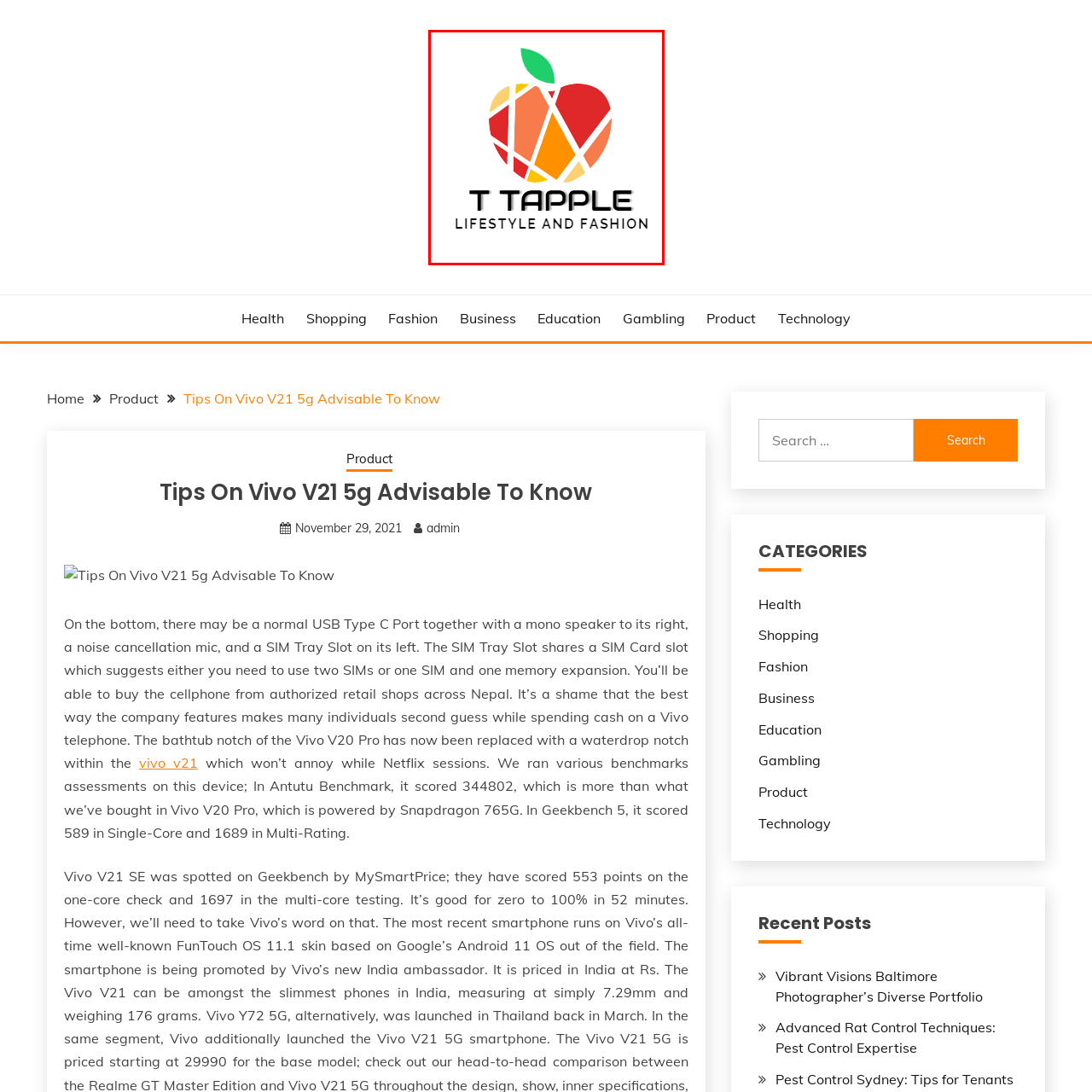Carefully describe the image located within the red boundary.

The image features the logo of "T Tapple," a brand associated with lifestyle and fashion. The logo is visually striking, portraying a stylized apple composed of colorful geometric shapes in shades of red, orange, and yellow, complemented by a green leaf at the top. Below the apple graphic, the brand name "T TAPPLE" is displayed prominently in bold black letters. The tagline "LIFESTYLE AND FASHION" is positioned beneath the name, reinforcing the brand's identity in the lifestyle and fashion sector. The design combines modern aesthetics with a playful essence, making it appealing and memorable.